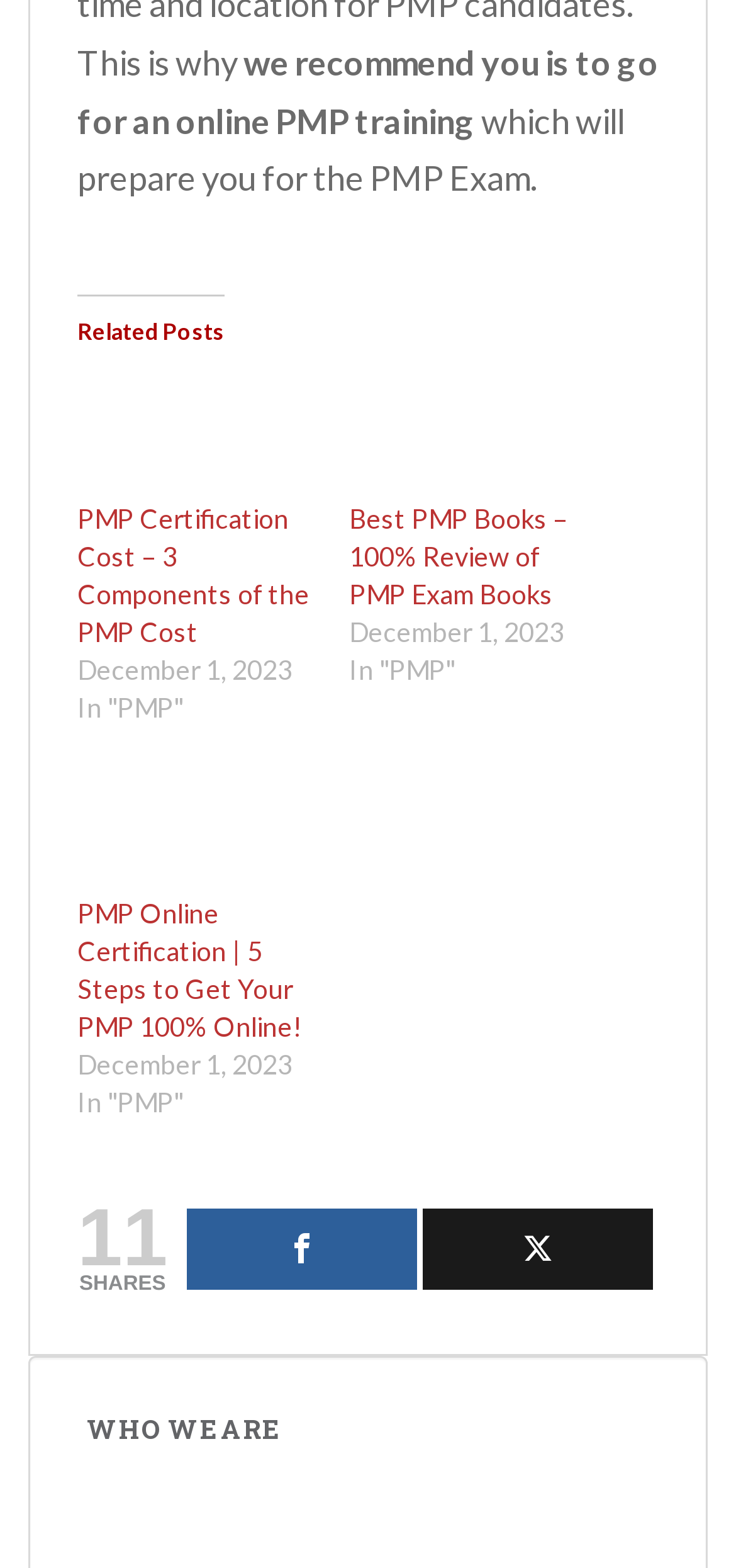What is the recommended training for PMP Exam?
Using the image as a reference, give an elaborate response to the question.

The webpage recommends online PMP training to prepare for the PMP Exam, as stated in the first StaticText element.